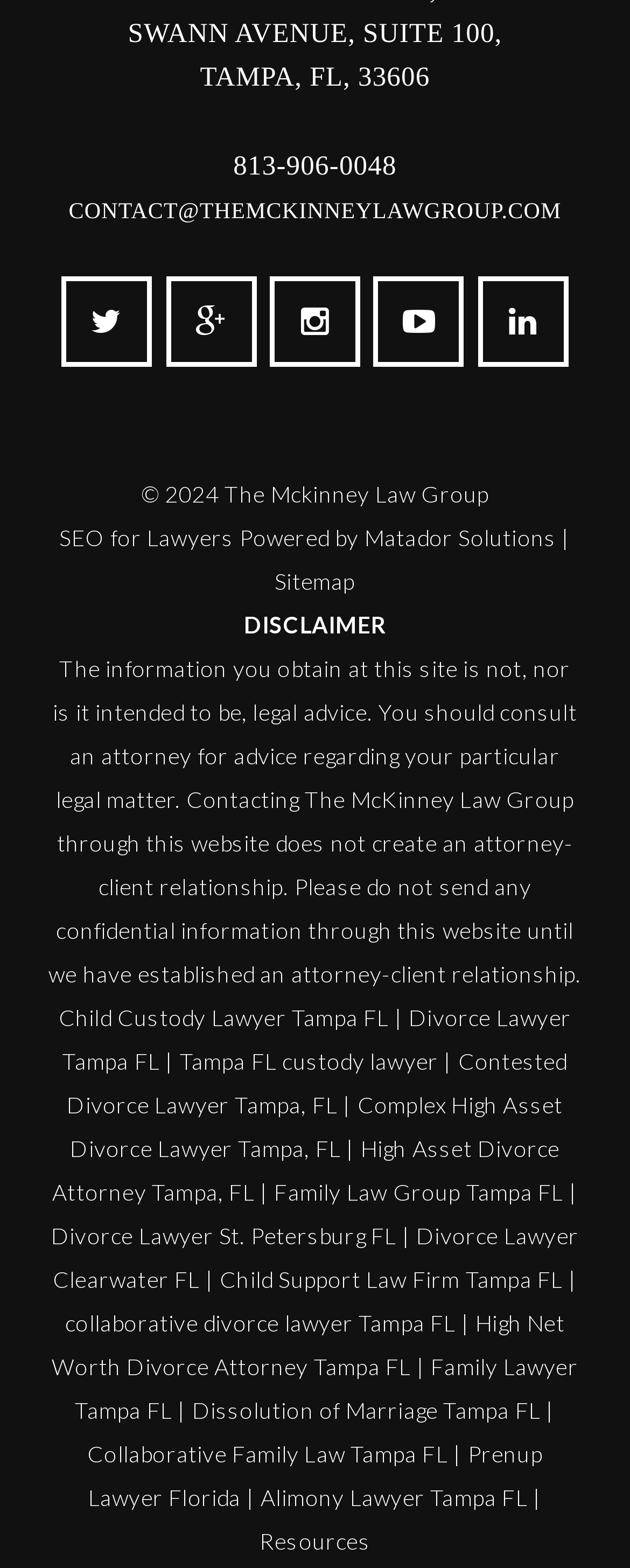Provide a short answer using a single word or phrase for the following question: 
What is the phone number of The McKinney Law Group?

813-906-0048